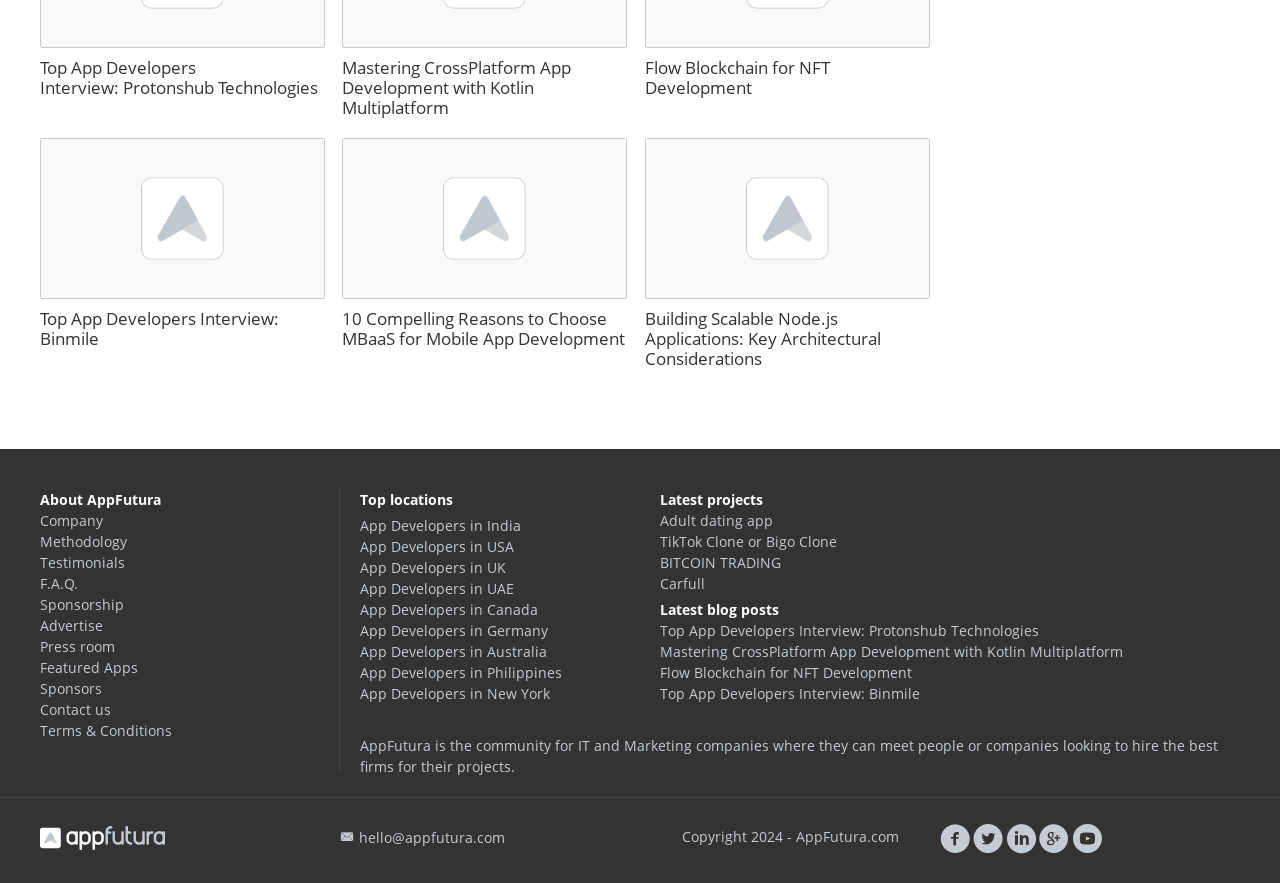Identify the bounding box coordinates for the UI element described as: "Press room". The coordinates should be provided as four floats between 0 and 1: [left, top, right, bottom].

[0.031, 0.722, 0.09, 0.743]